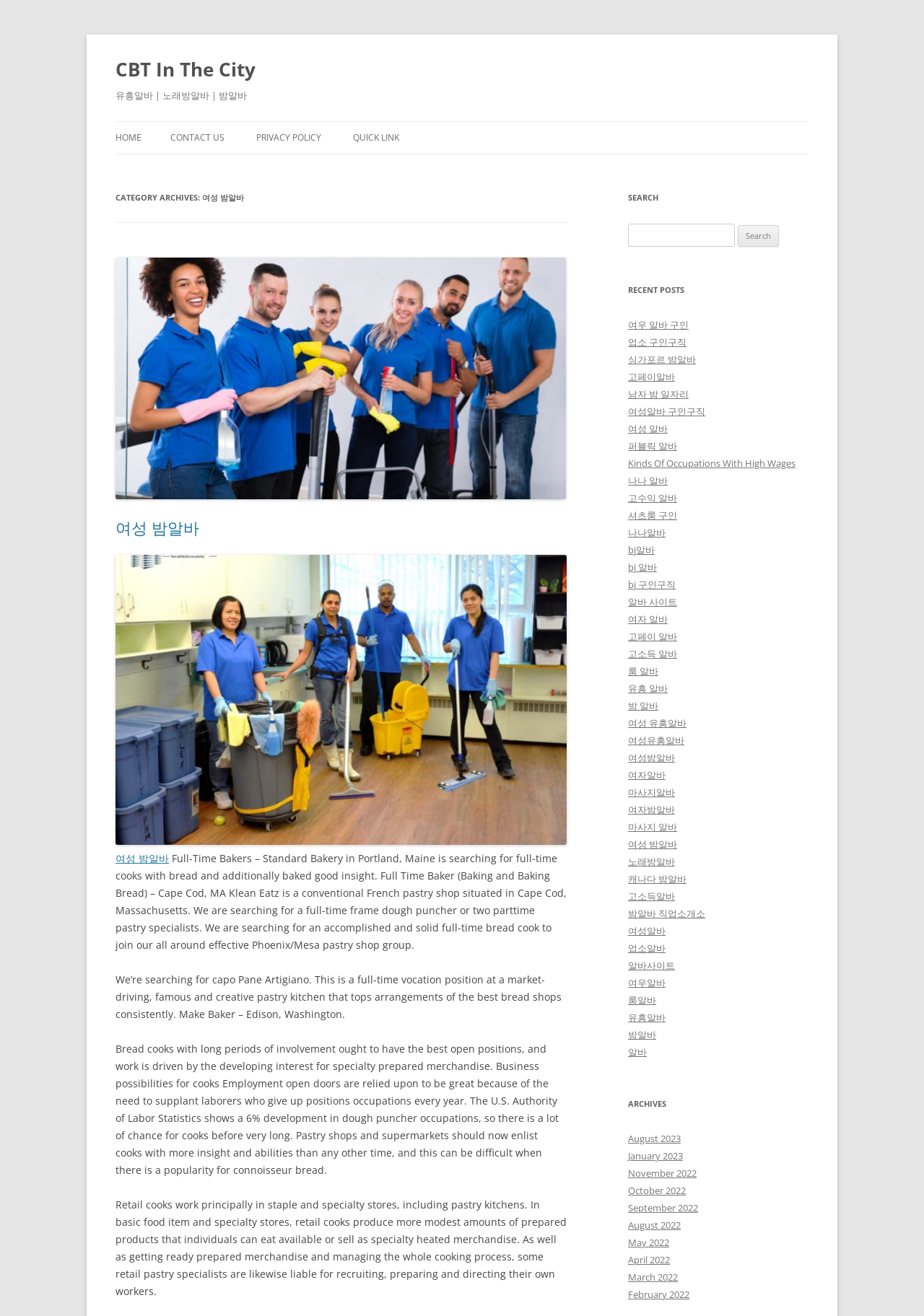Please identify the bounding box coordinates of the element that needs to be clicked to perform the following instruction: "View recent posts".

[0.68, 0.214, 0.875, 0.227]